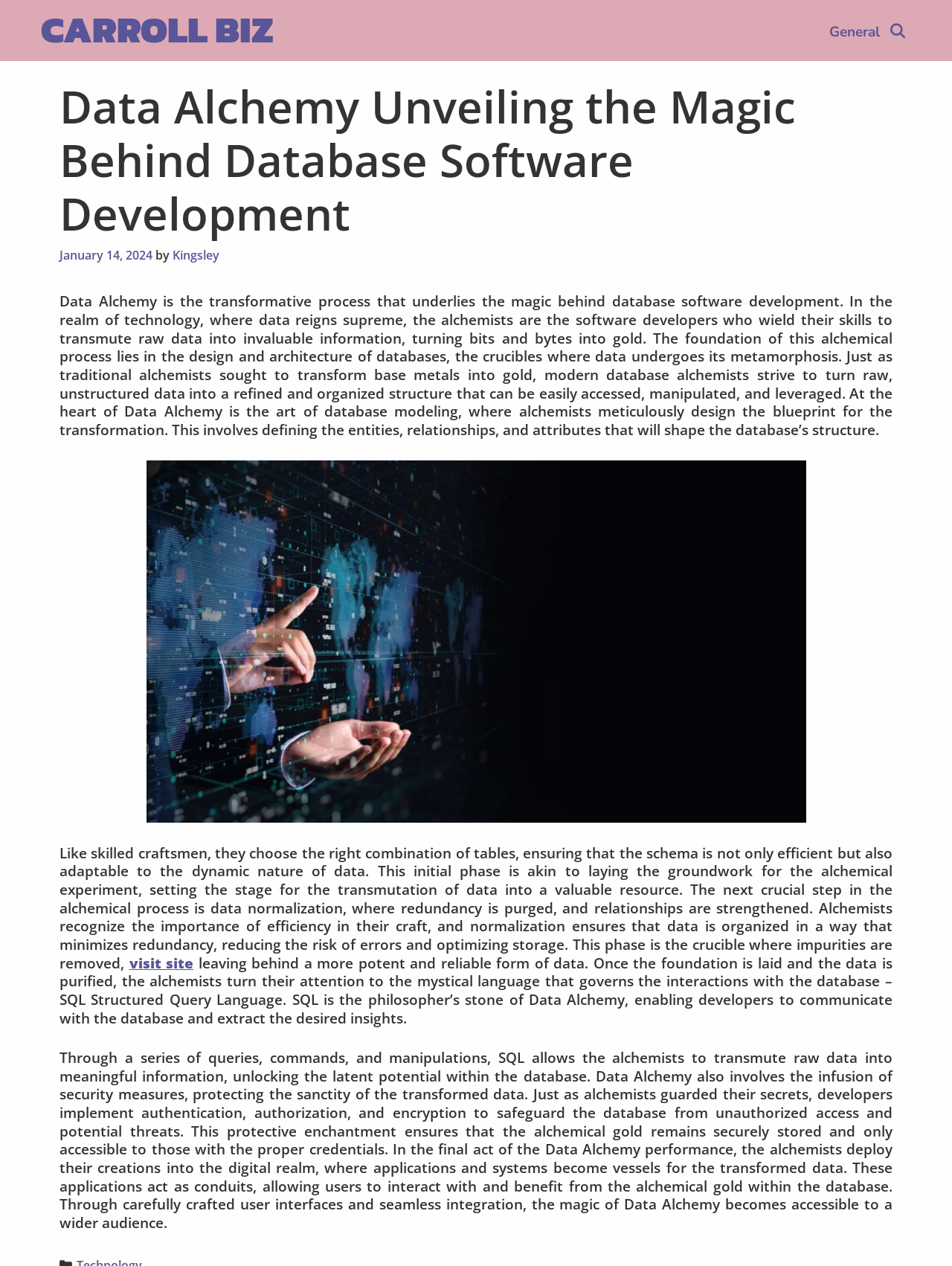Produce a meticulous description of the webpage.

The webpage is about Data Alchemy, a transformative process in database software development. At the top, there is a header section with a title "Data Alchemy Unveiling the Magic Behind Database Software Development" and a date "January 14, 2024" next to the author's name "Kingsley". 

Below the header, there is a long paragraph of text that explains the concept of Data Alchemy, comparing it to traditional alchemy. The text describes how software developers, like alchemists, transform raw data into valuable information through database modeling, data normalization, and the use of SQL. 

On the right side of the page, there is a search bar with a magnifying glass icon. Above the search bar, there are two links: "CARROLL BIZ" and "General". 

In the middle of the page, there is an image with a "visit site" button. The image is surrounded by text that continues to explain the process of Data Alchemy, including the importance of security measures and the deployment of transformed data into applications. 

Throughout the page, there are several links and buttons, including a "visit site" link at the bottom of the page.